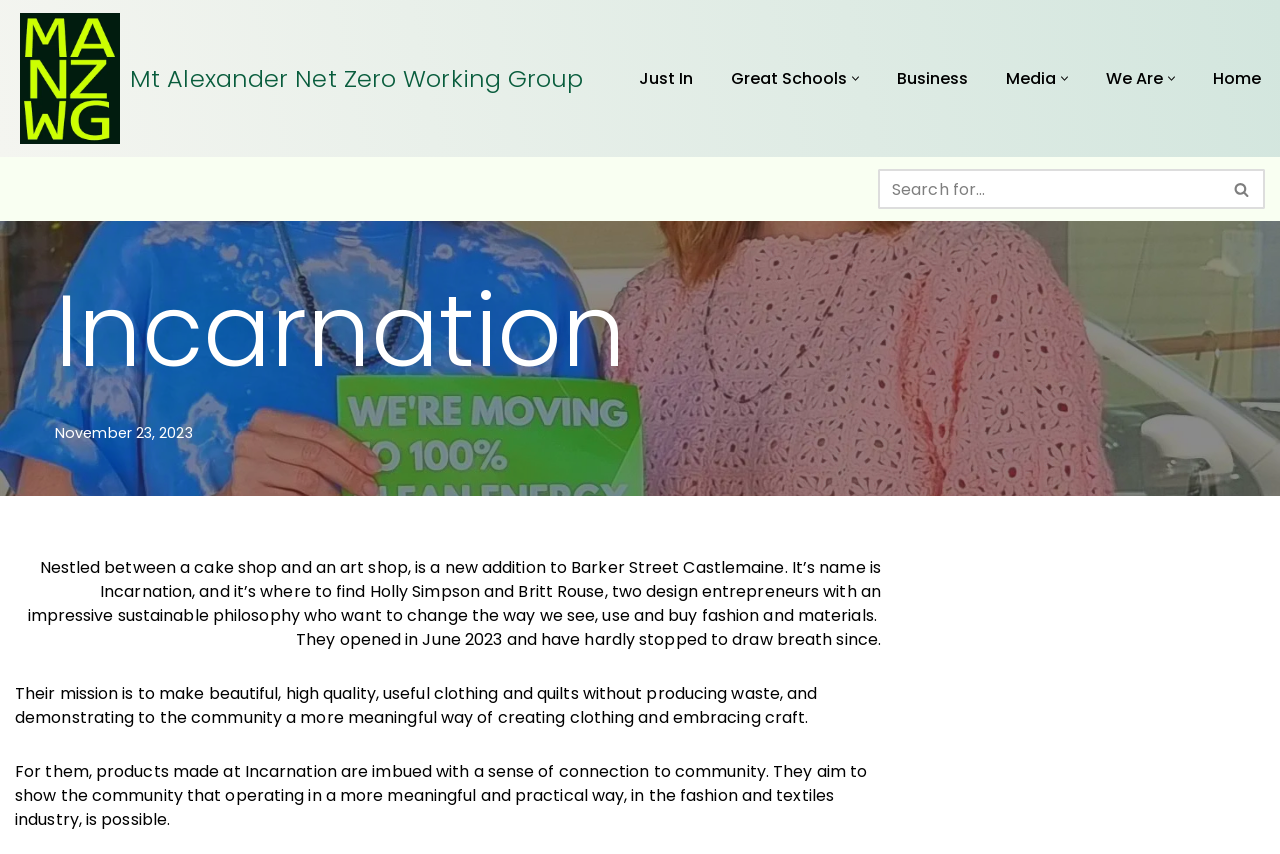Locate the bounding box coordinates of the area you need to click to fulfill this instruction: 'Click on the 'Search' button'. The coordinates must be in the form of four float numbers ranging from 0 to 1: [left, top, right, bottom].

[0.953, 0.198, 0.988, 0.245]